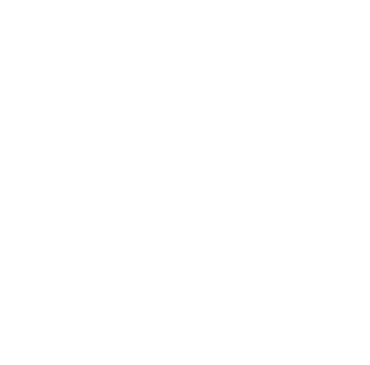Provide your answer in one word or a succinct phrase for the question: 
What is the purpose of the image on the webpage?

To attract attention and inform visitors